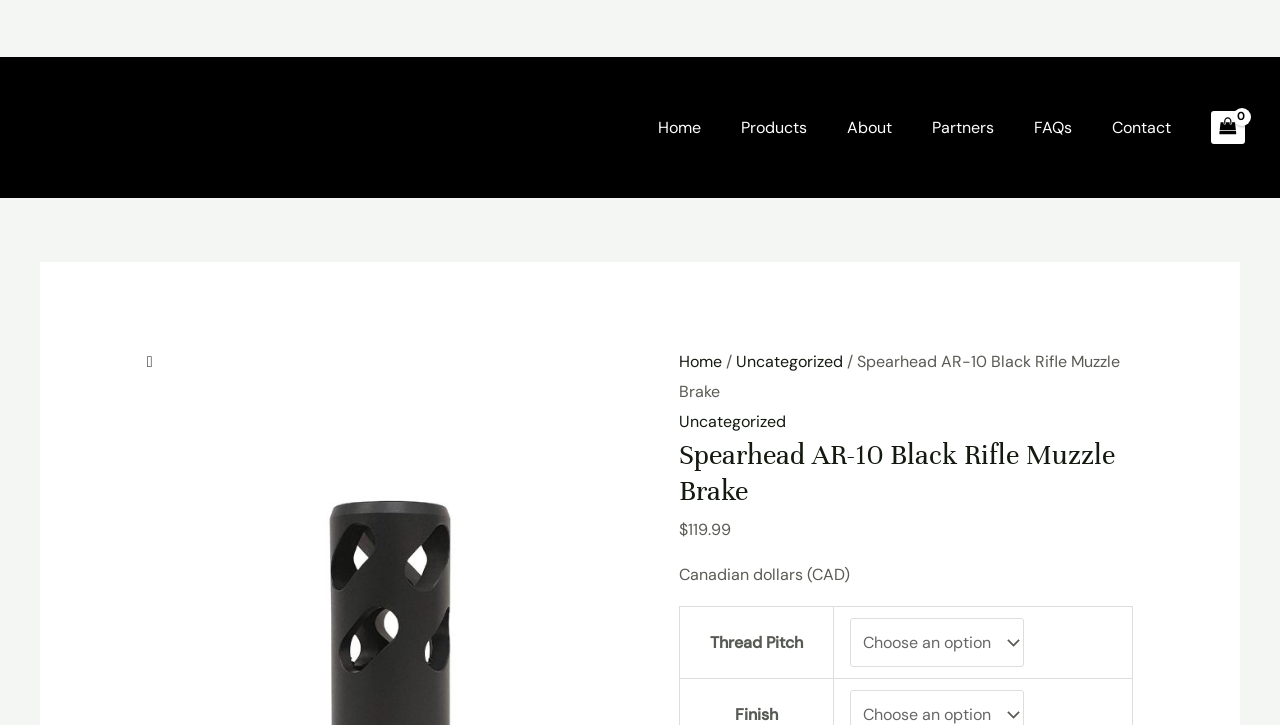Please locate the bounding box coordinates of the element that needs to be clicked to achieve the following instruction: "View SEODIG". The coordinates should be four float numbers between 0 and 1, i.e., [left, top, right, bottom].

None